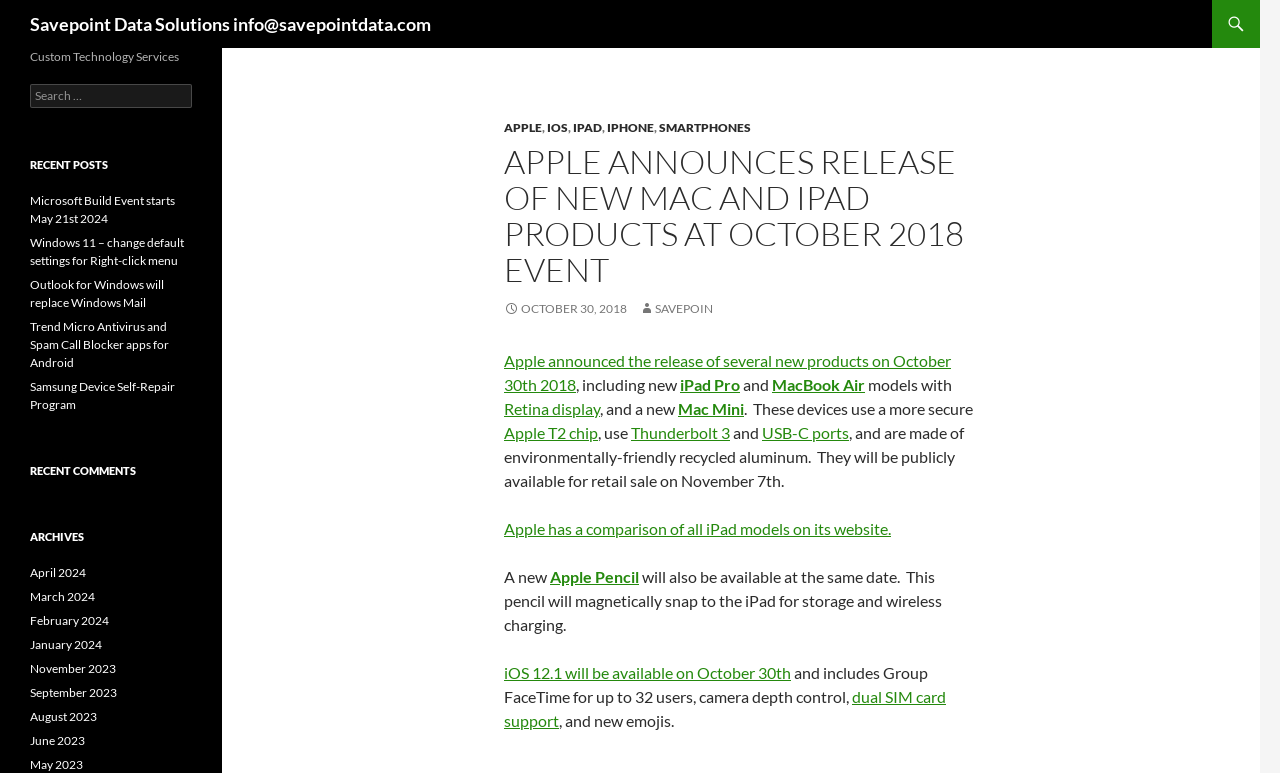Reply to the question below using a single word or brief phrase:
What is the name of the new pencil available for iPad?

Apple Pencil